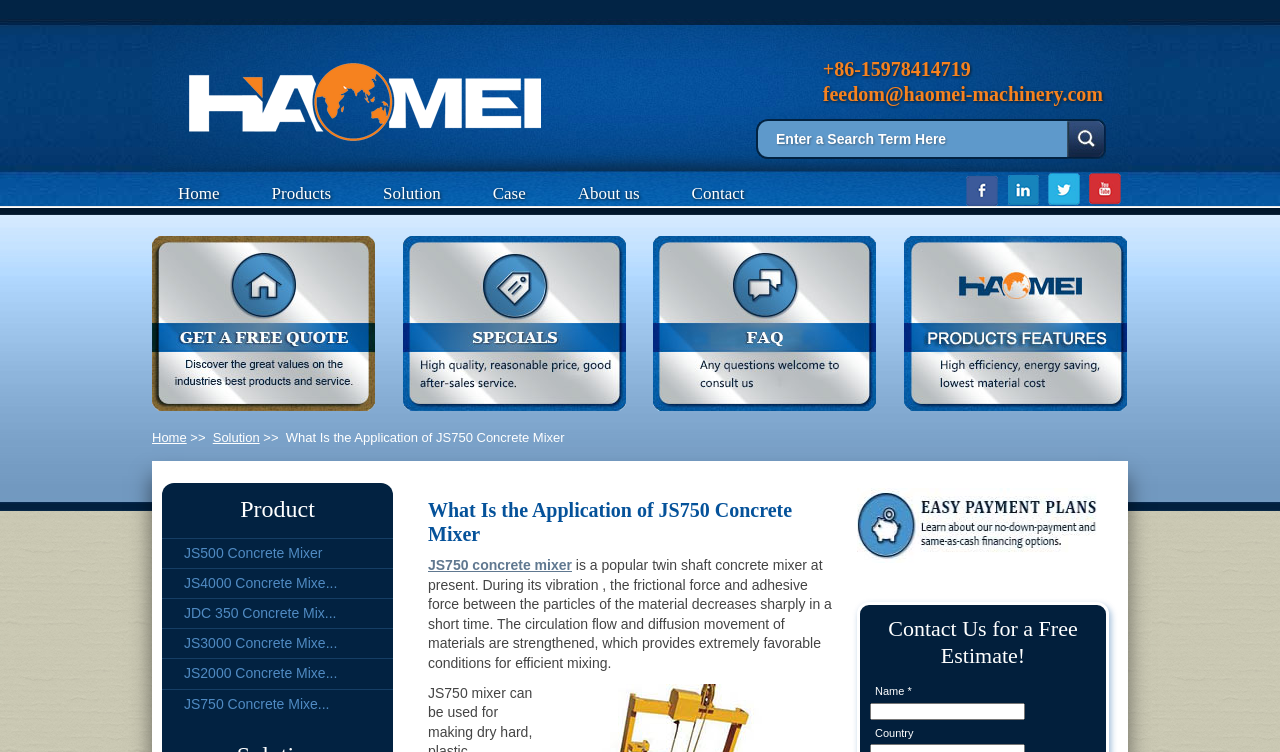Analyze the image and give a detailed response to the question:
What is the function of the JS750 concrete mixer?

The function of the JS750 concrete mixer is to mix materials efficiently, as described in the text 'is a popular twin shaft concrete mixer at present. During its vibration, the frictional force and adhesive force between the particles of the material decreases sharply in a short time. The circulation flow and diffusion movement of materials are strengthened, which provides extremely favorable conditions for efficient mixing.'